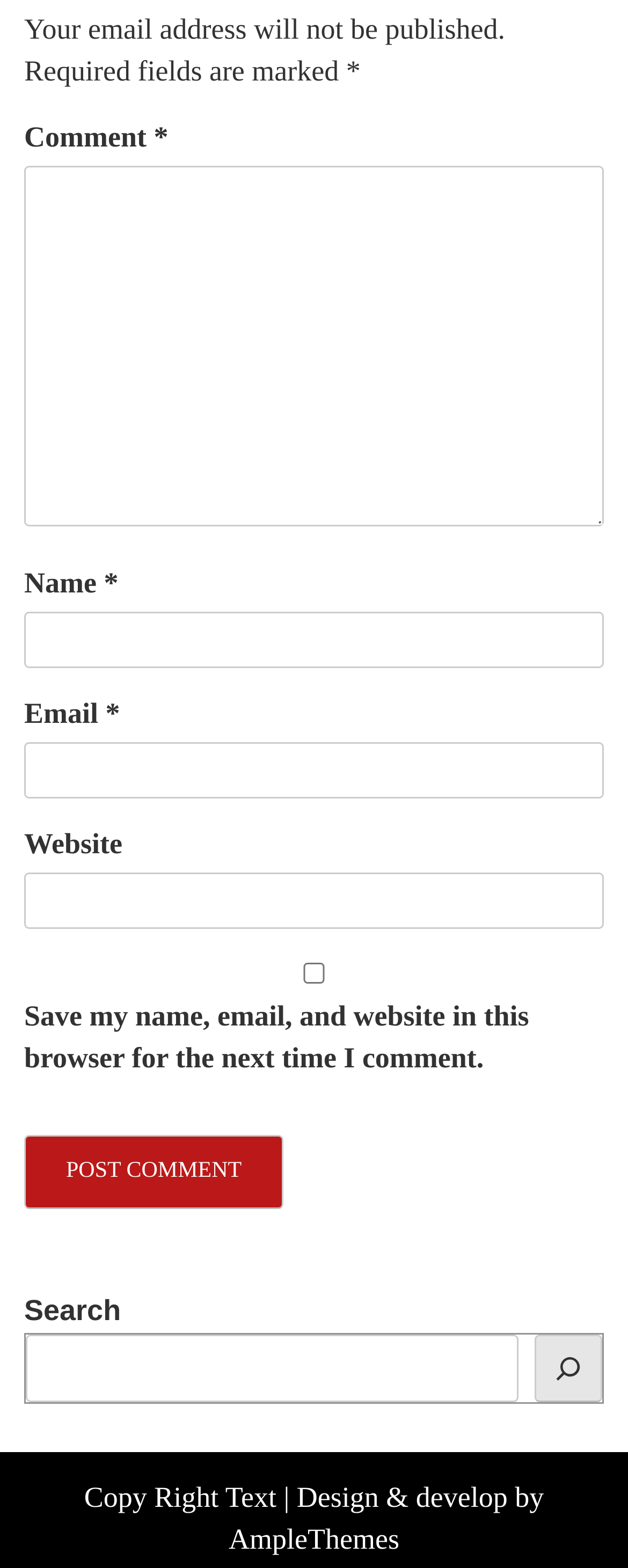Based on the element description: "aria-label="Search"", identify the bounding box coordinates for this UI element. The coordinates must be four float numbers between 0 and 1, listed as [left, top, right, bottom].

[0.851, 0.851, 0.959, 0.894]